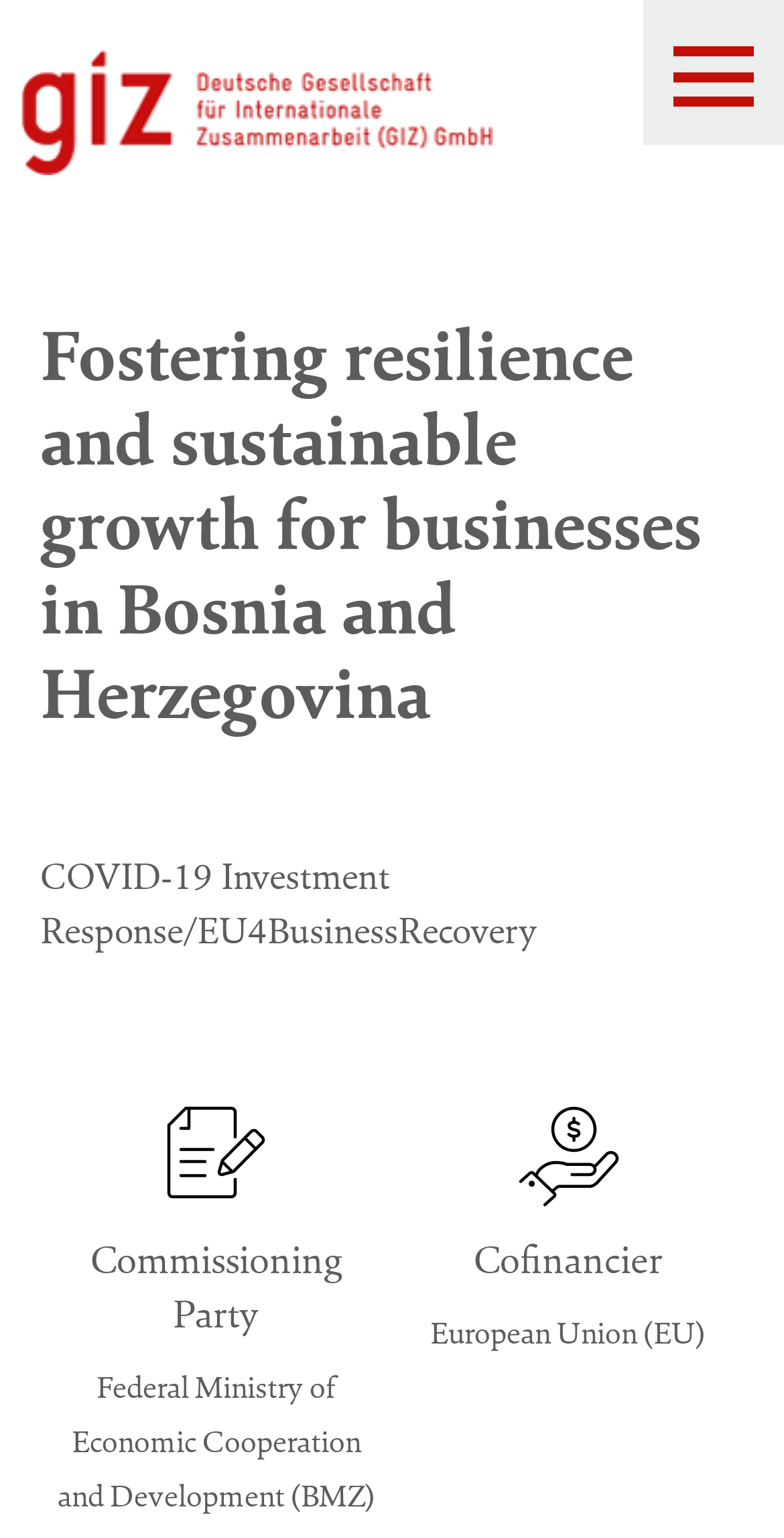Respond to the question below with a single word or phrase:
What is the purpose of the project?

ensure operational continuity